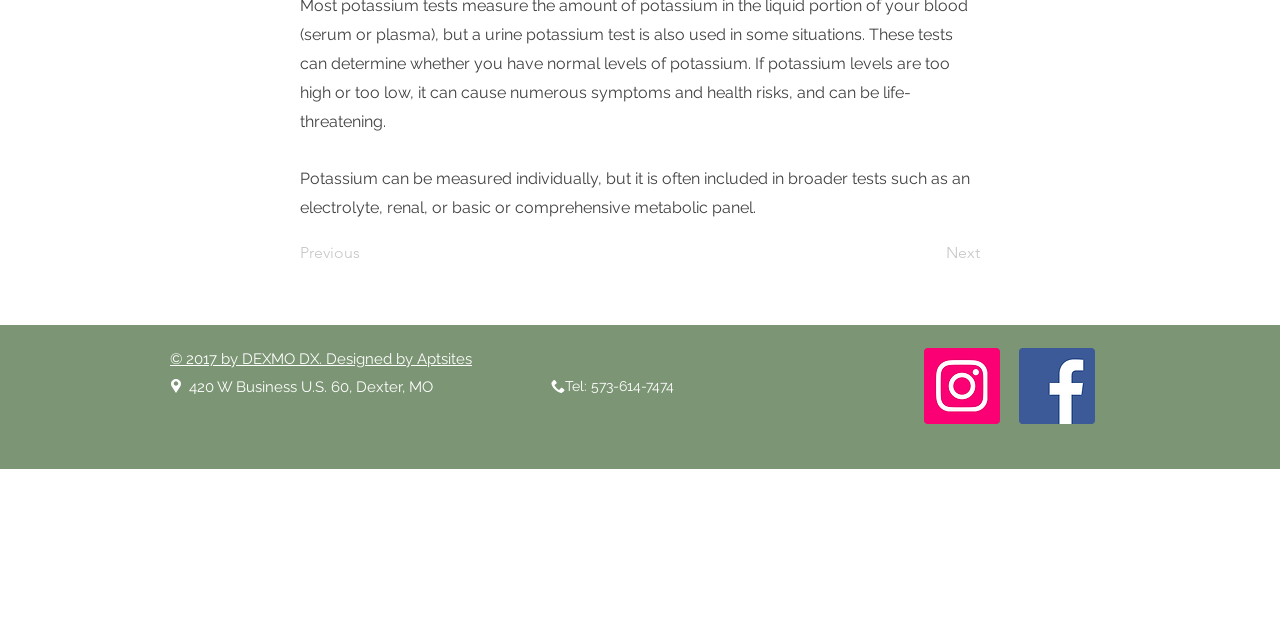Predict the bounding box for the UI component with the following description: "aria-label="Instagram Social Icon"".

[0.722, 0.543, 0.781, 0.662]